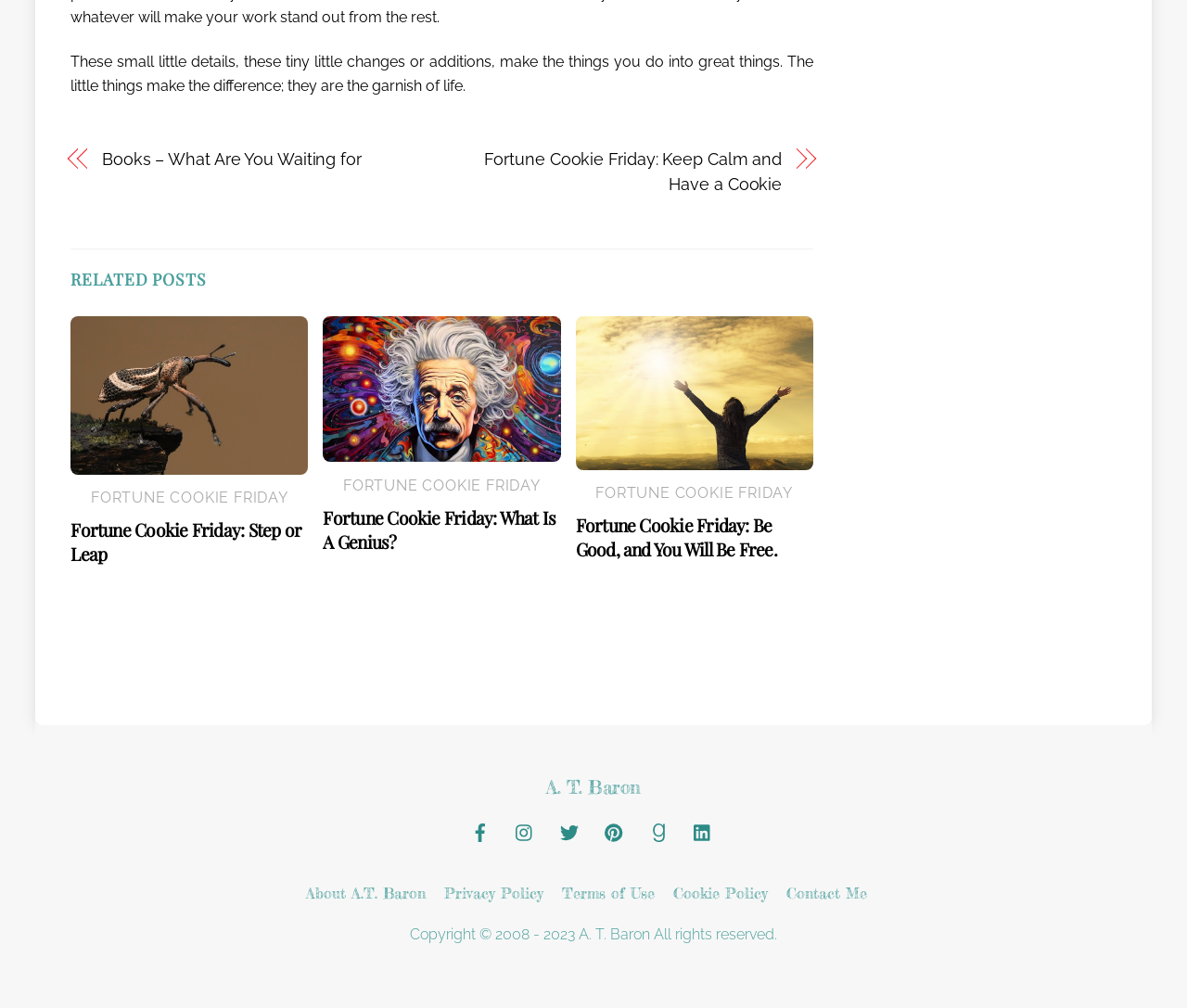What is the copyright year range of the website?
Provide a one-word or short-phrase answer based on the image.

2008-2023